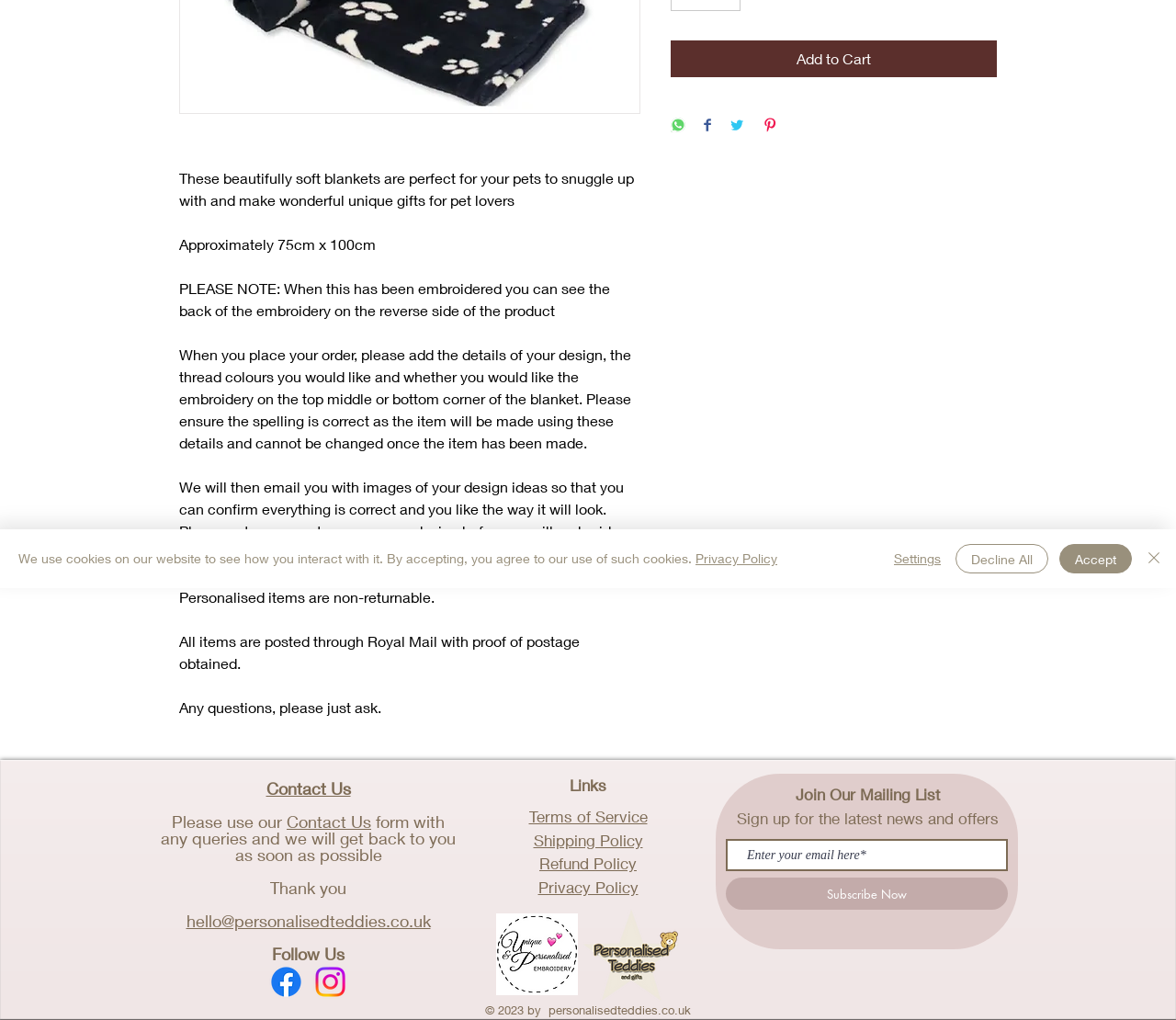Predict the bounding box of the UI element that fits this description: "Terms of Service".

[0.45, 0.791, 0.55, 0.81]